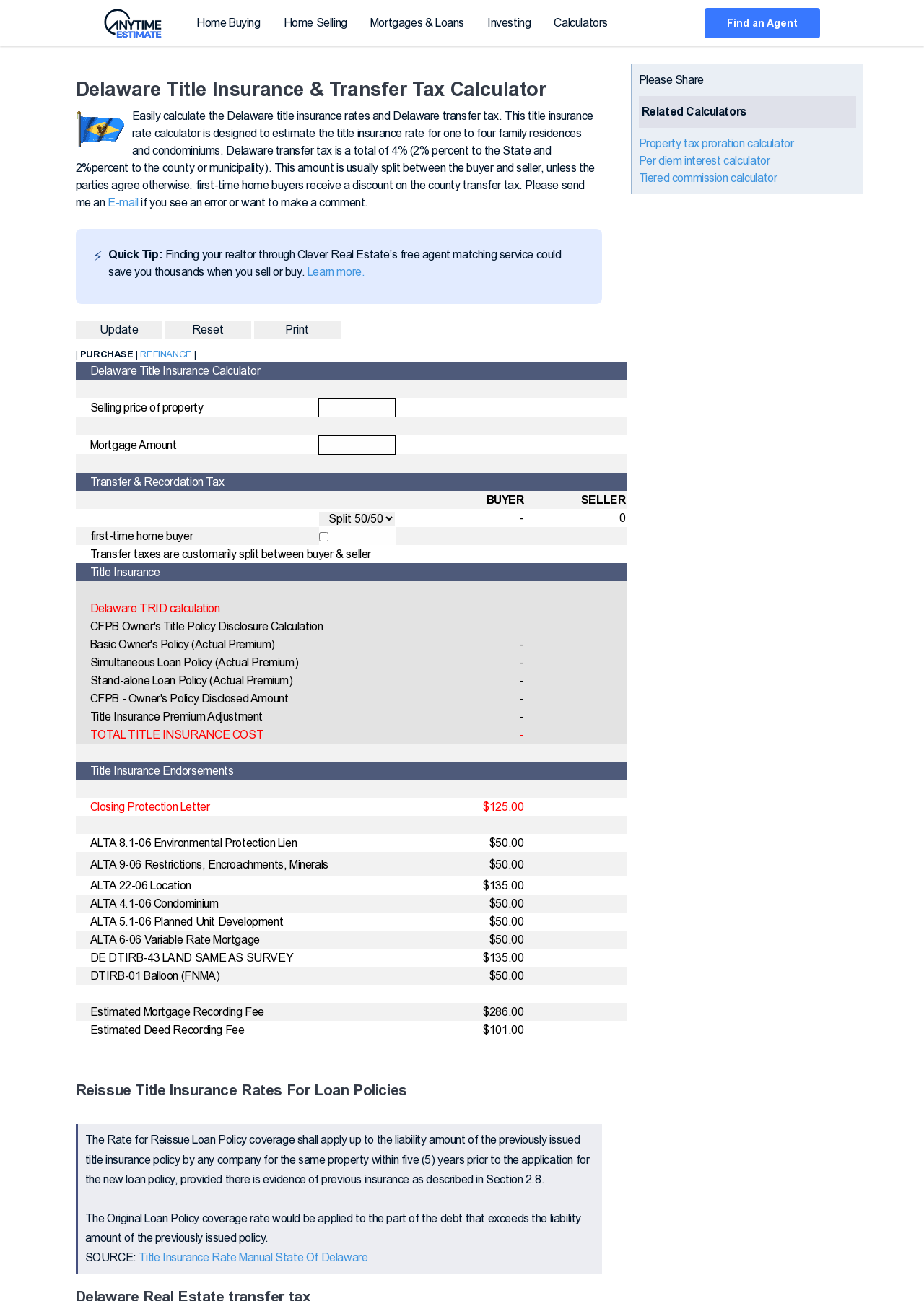Please determine the bounding box coordinates of the area that needs to be clicked to complete this task: 'Click the 'Find an Agent' button'. The coordinates must be four float numbers between 0 and 1, formatted as [left, top, right, bottom].

[0.762, 0.006, 0.888, 0.029]